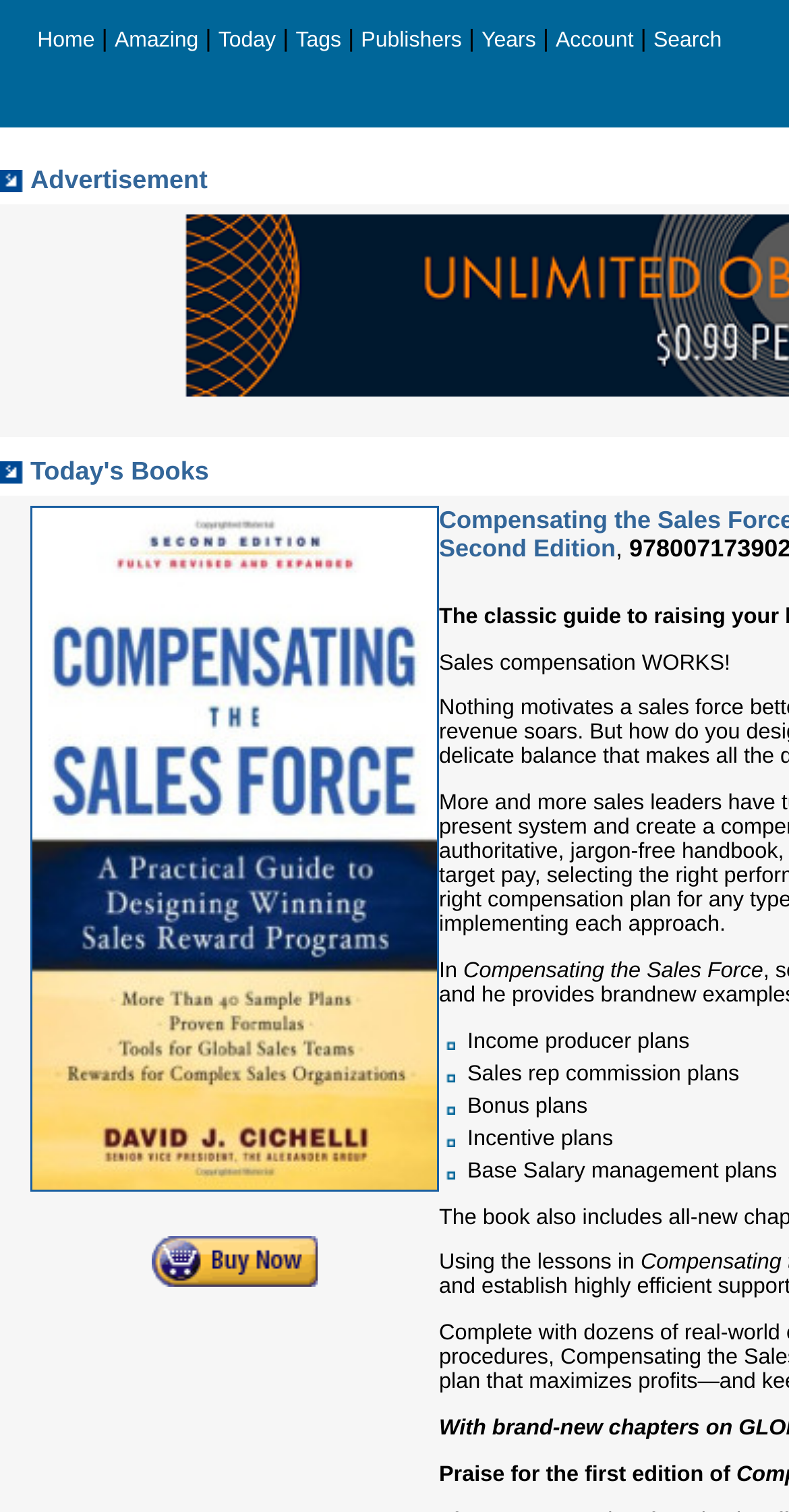What is the title of the book being promoted?
Answer with a single word or phrase by referring to the visual content.

Compensating the Sales Force